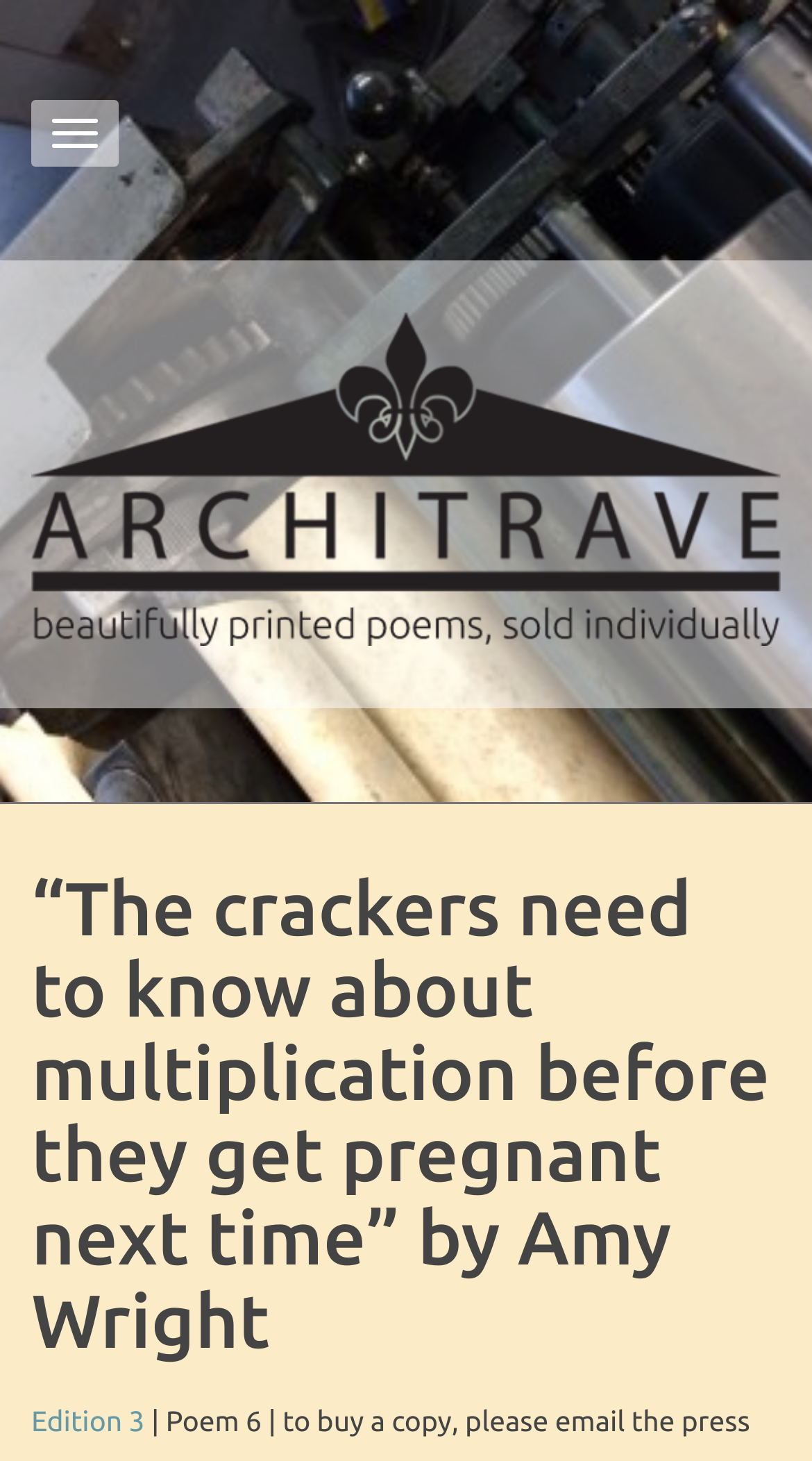Predict the bounding box coordinates for the UI element described as: "parent_node: About the Press". The coordinates should be four float numbers between 0 and 1, presented as [left, top, right, bottom].

[0.038, 0.068, 0.146, 0.114]